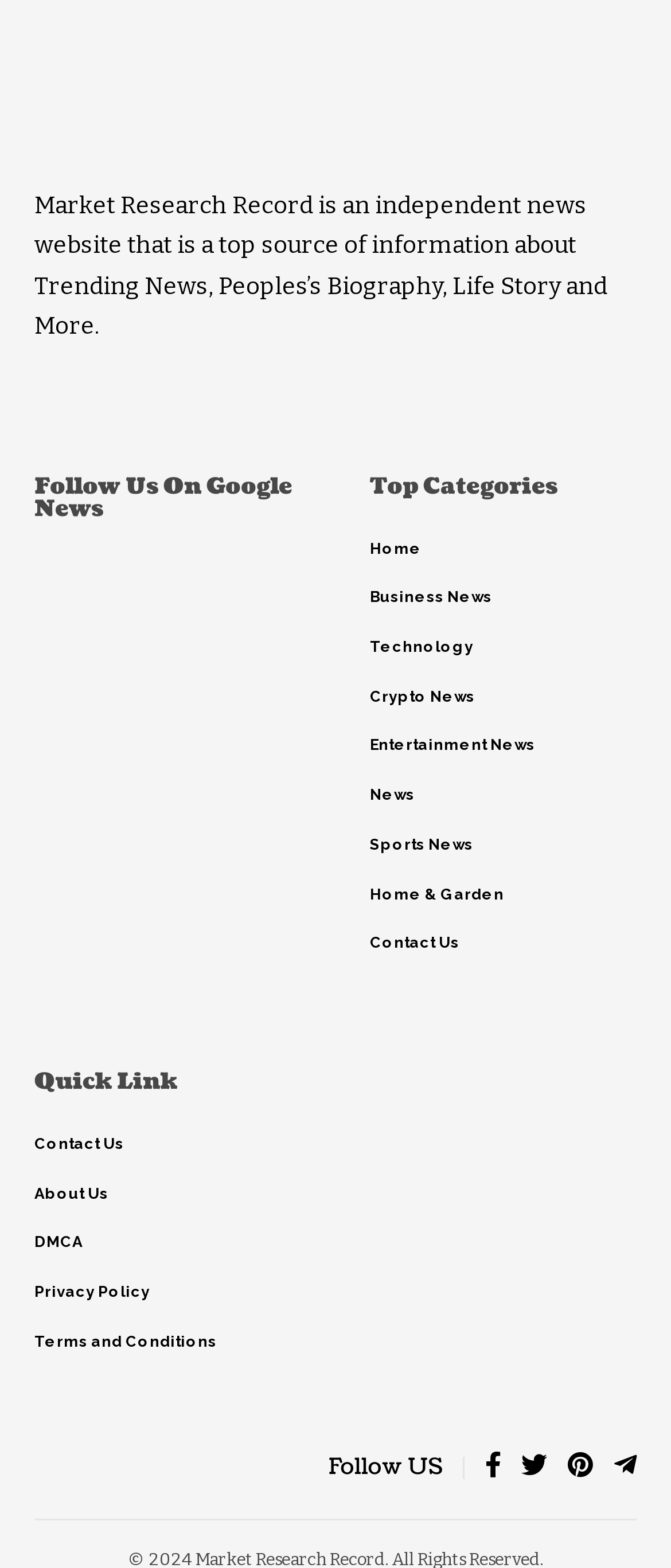Kindly determine the bounding box coordinates for the area that needs to be clicked to execute this instruction: "Follow Market Research Record on Google News".

[0.051, 0.304, 0.449, 0.332]